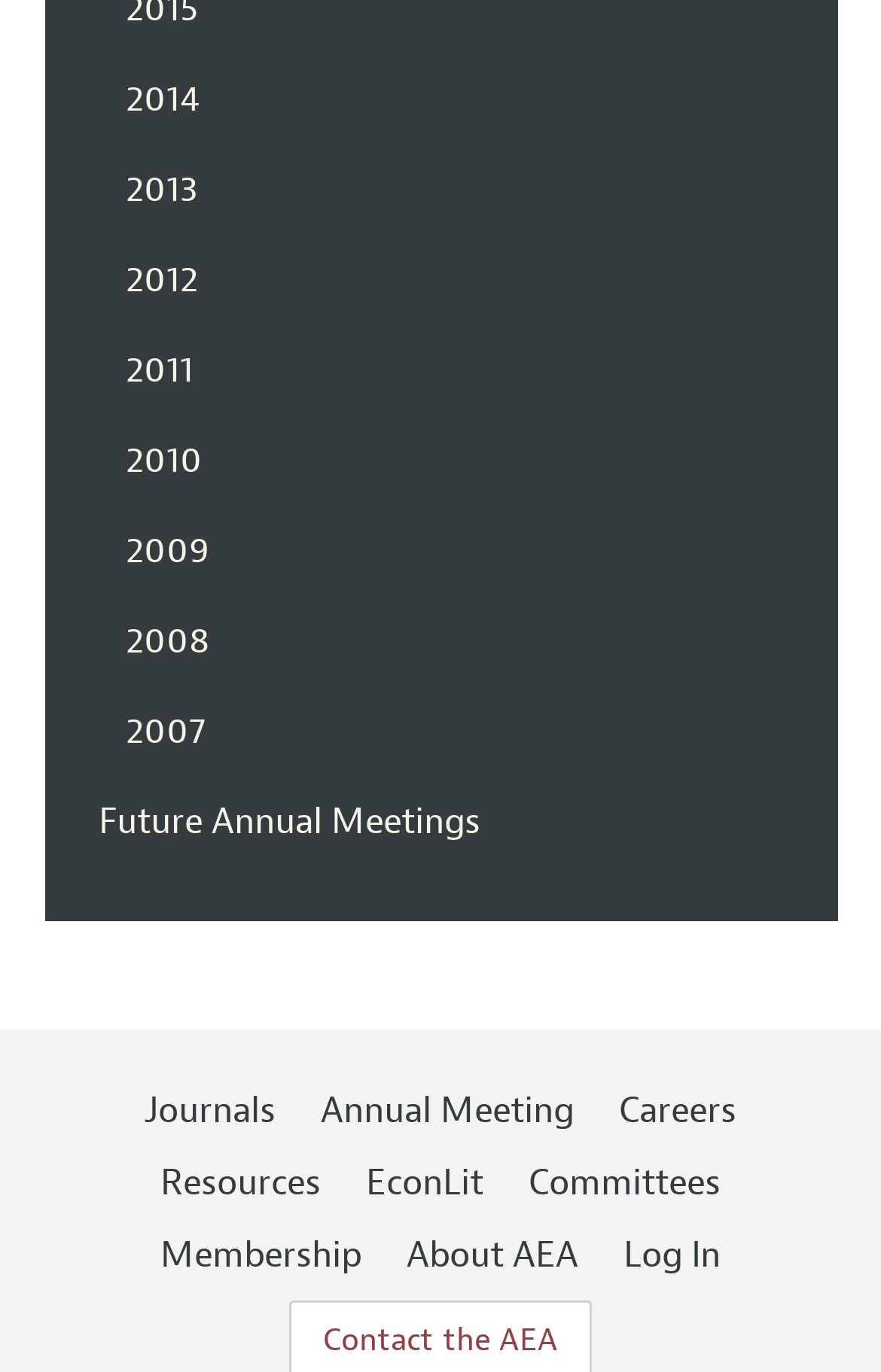Locate the bounding box of the UI element with the following description: "Annual Meeting".

[0.364, 0.793, 0.651, 0.826]